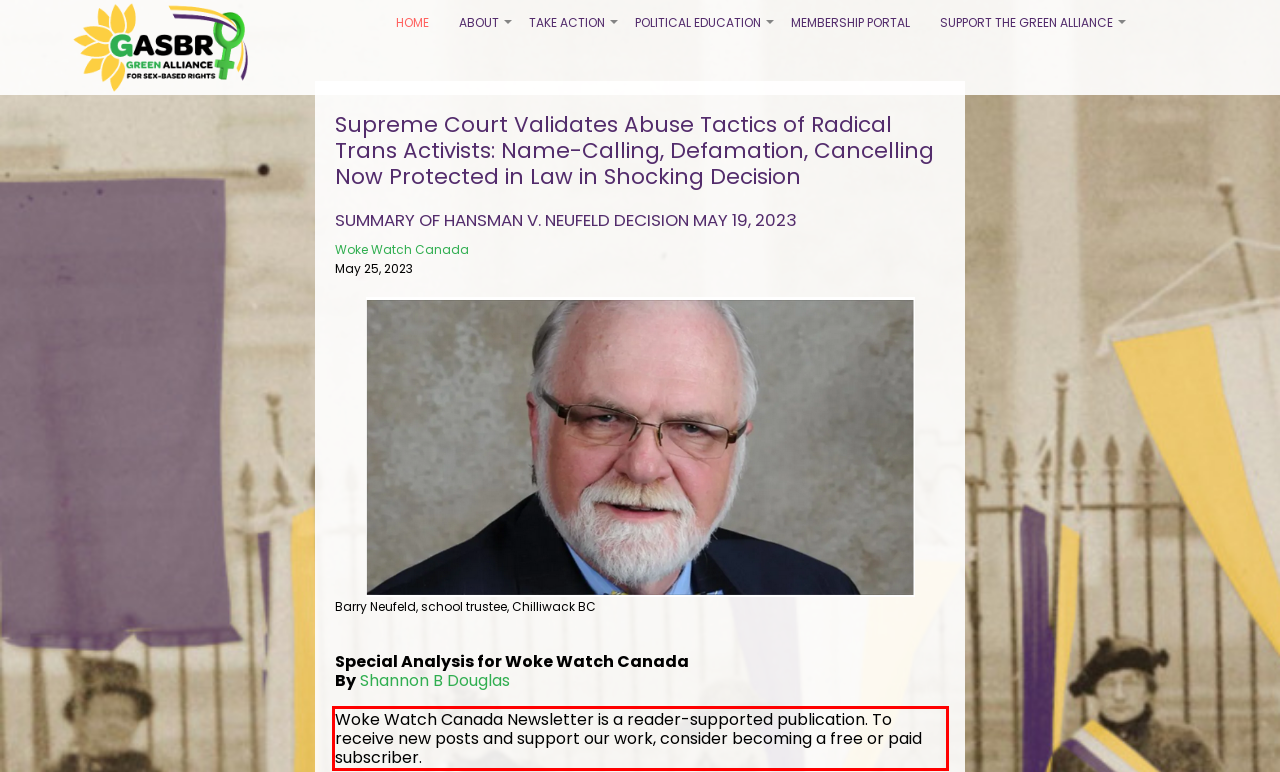From the given screenshot of a webpage, identify the red bounding box and extract the text content within it.

Woke Watch Canada Newsletter is a reader-supported publication. To receive new posts and support our work, consider becoming a free or paid subscriber.